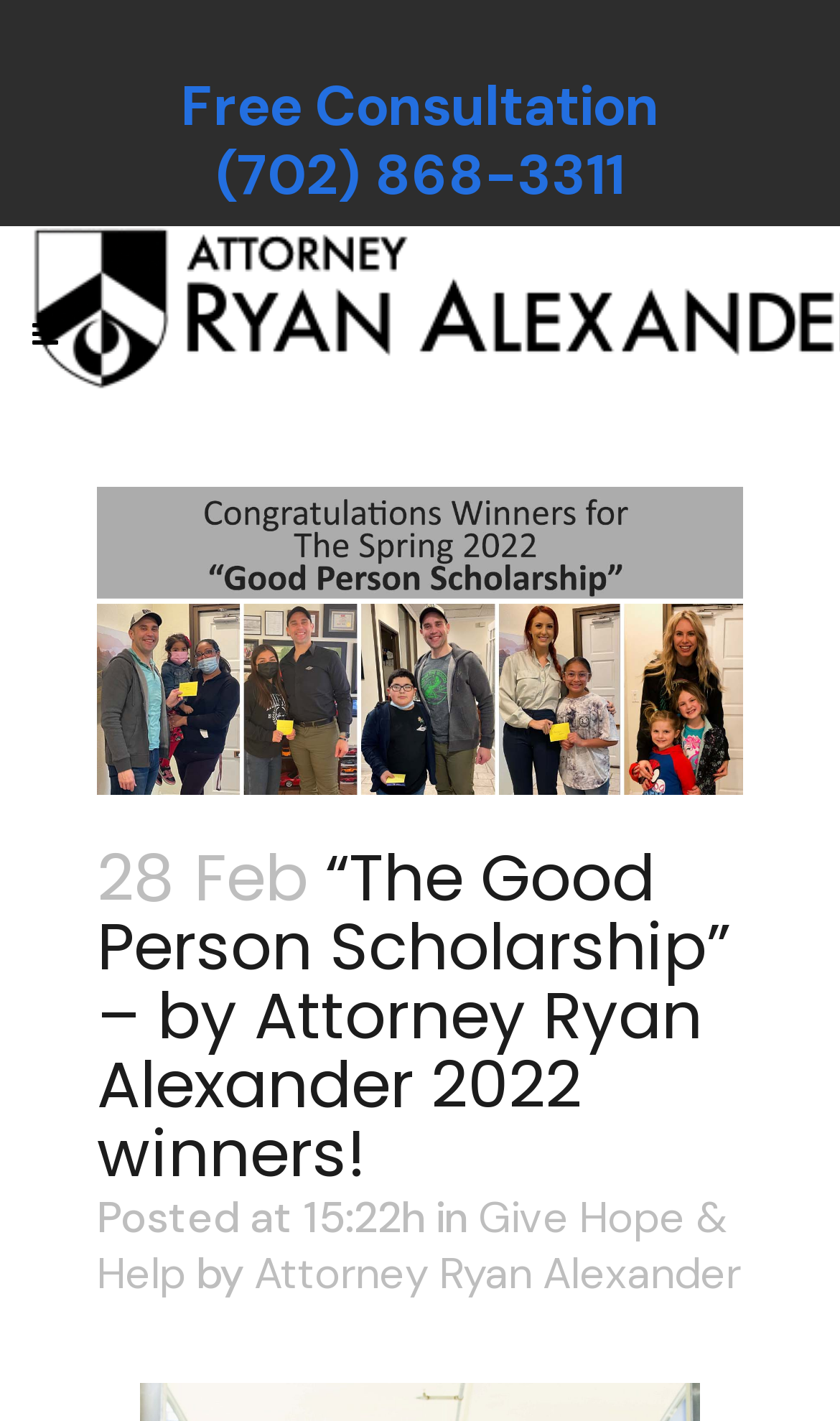Find the bounding box coordinates for the UI element that matches this description: "Free Consultation (702) 868-3311".

[0.215, 0.049, 0.785, 0.149]